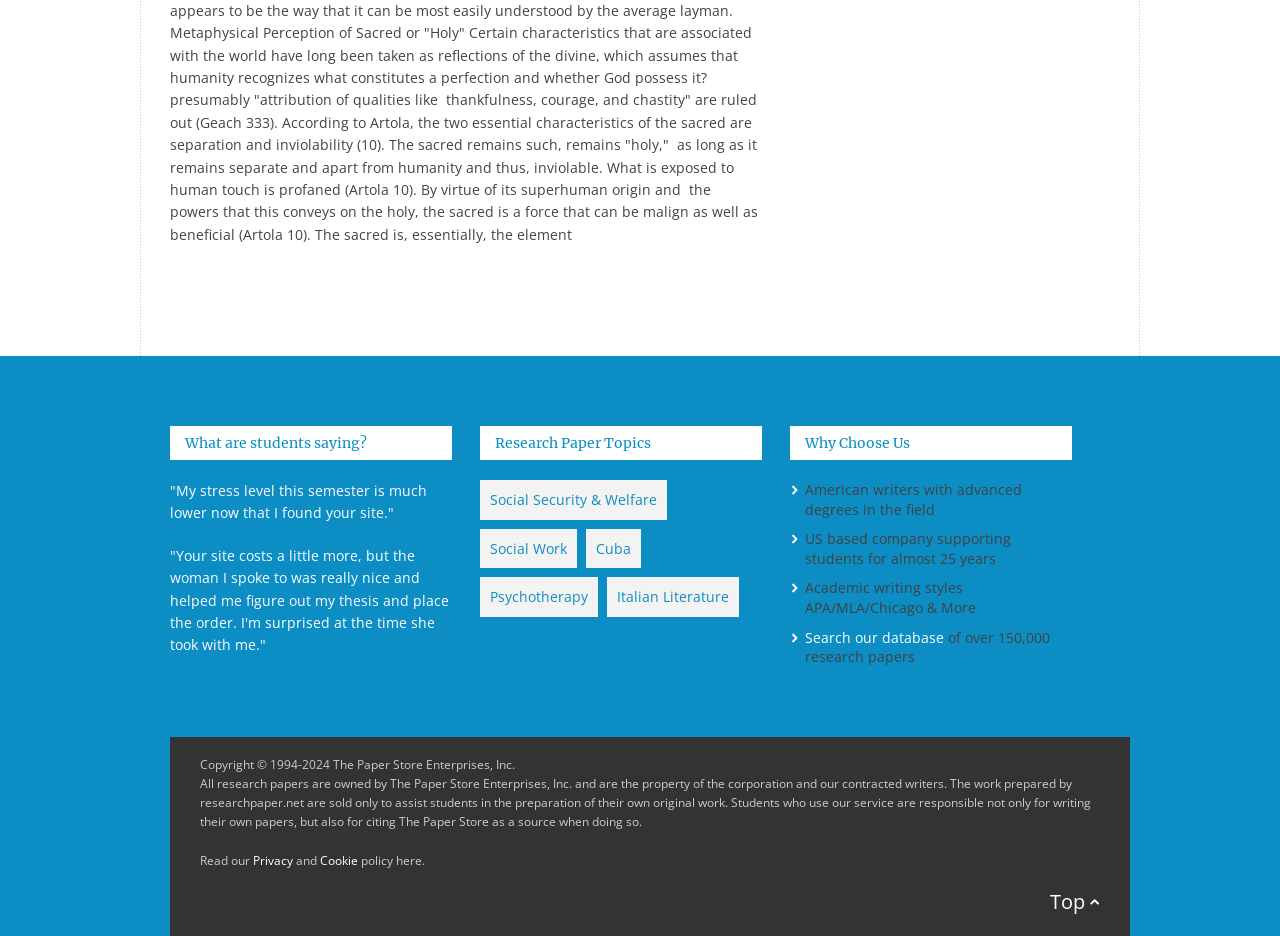How many research papers are in the database?
Refer to the screenshot and answer in one word or phrase.

Over 150,000